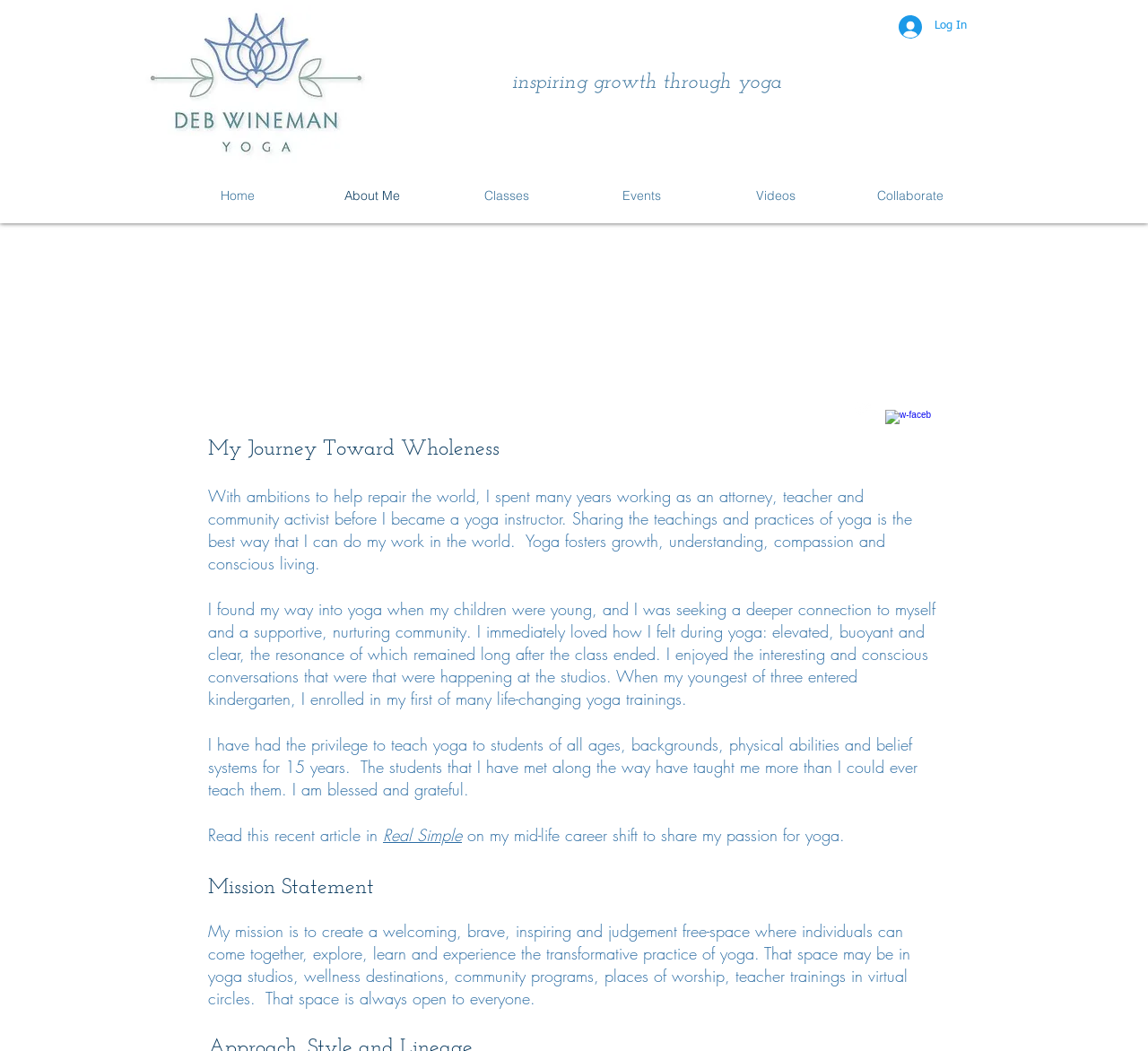Determine the bounding box coordinates of the clickable element to achieve the following action: 'Read the 'About Me' section'. Provide the coordinates as four float values between 0 and 1, formatted as [left, top, right, bottom].

[0.266, 0.165, 0.383, 0.207]